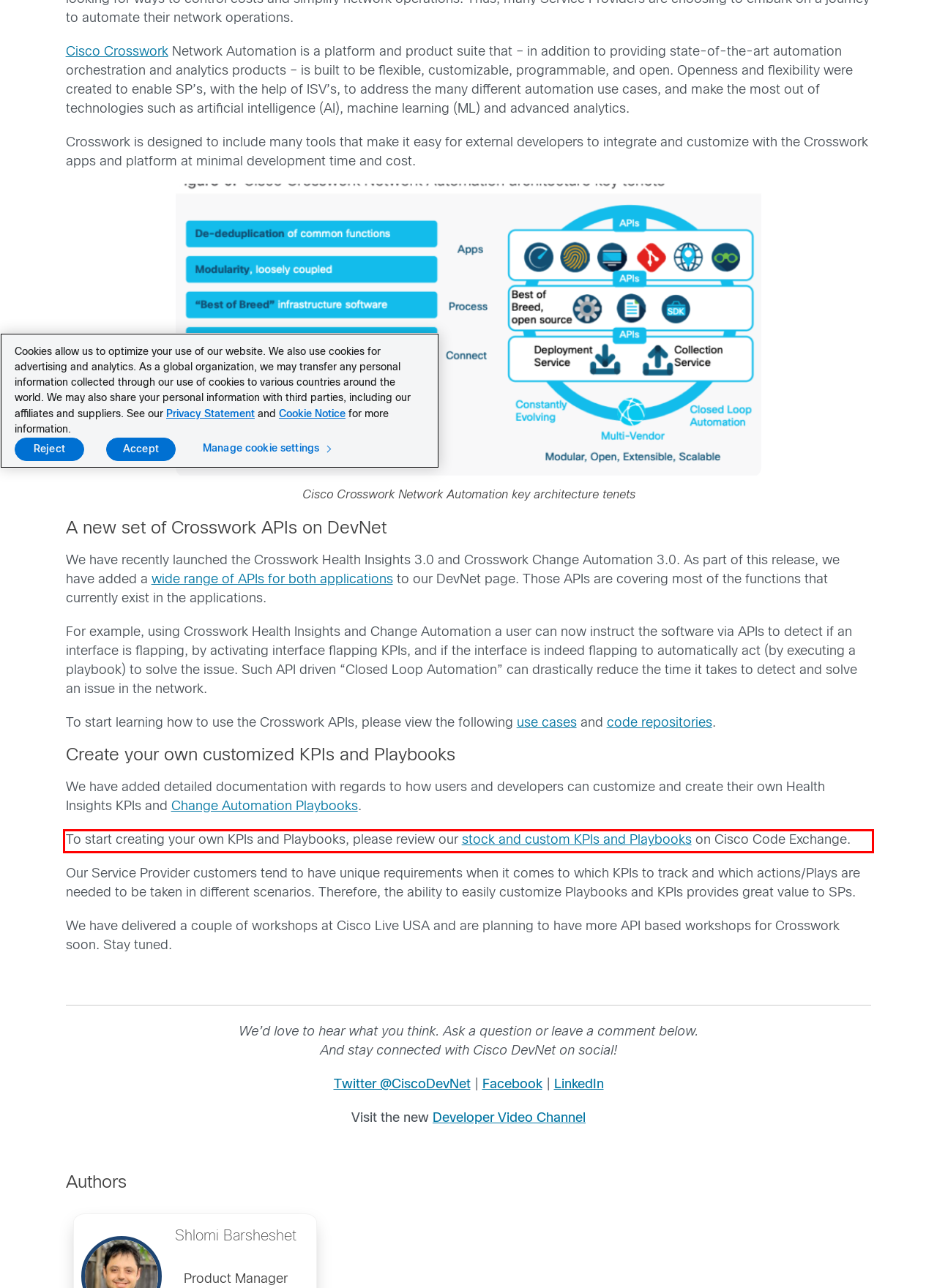Analyze the red bounding box in the provided webpage screenshot and generate the text content contained within.

To start creating your own KPIs and Playbooks, please review our stock and custom KPIs and Playbooks on Cisco Code Exchange.